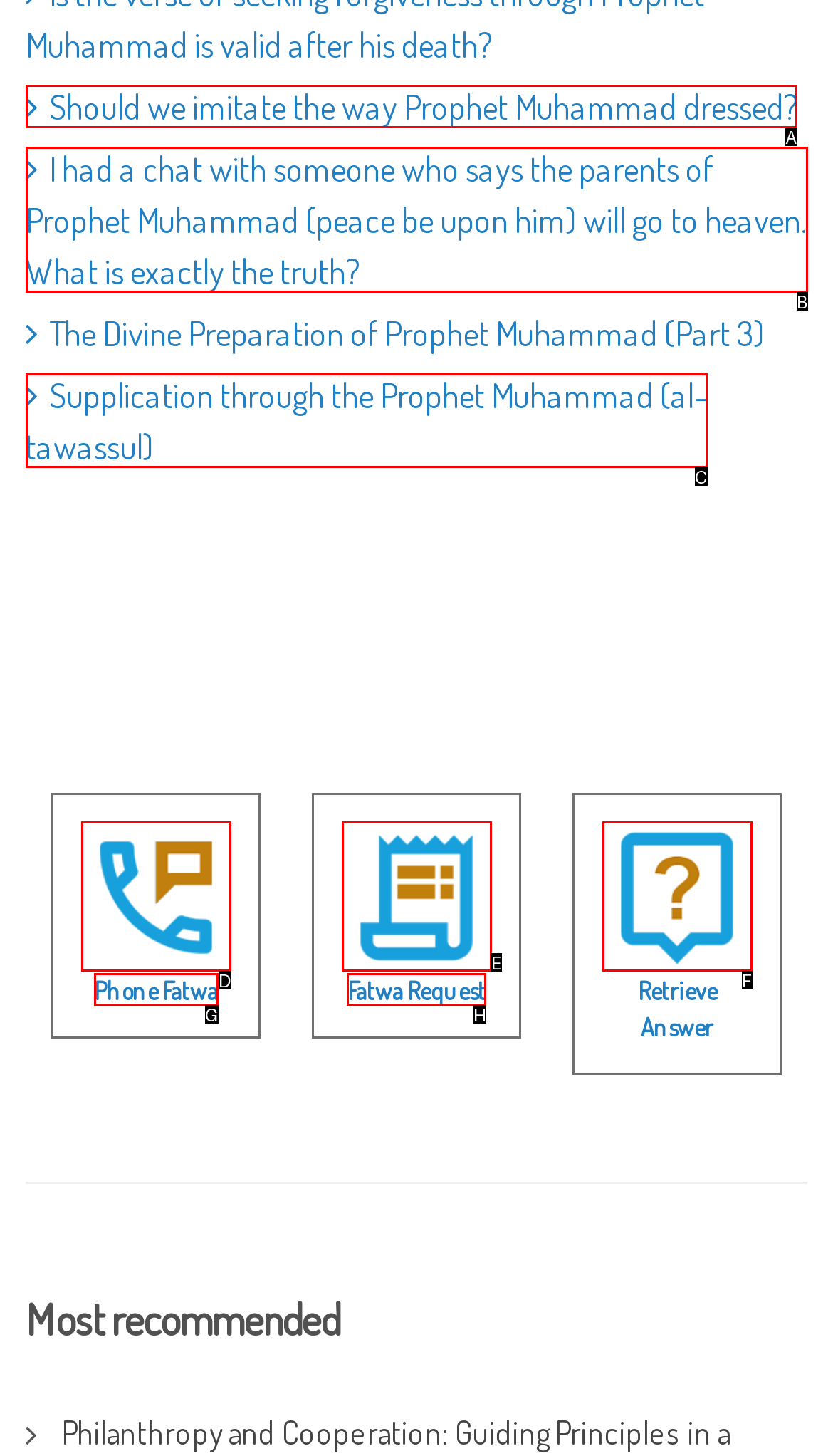Tell me which one HTML element best matches the description: Fatwa Request
Answer with the option's letter from the given choices directly.

H